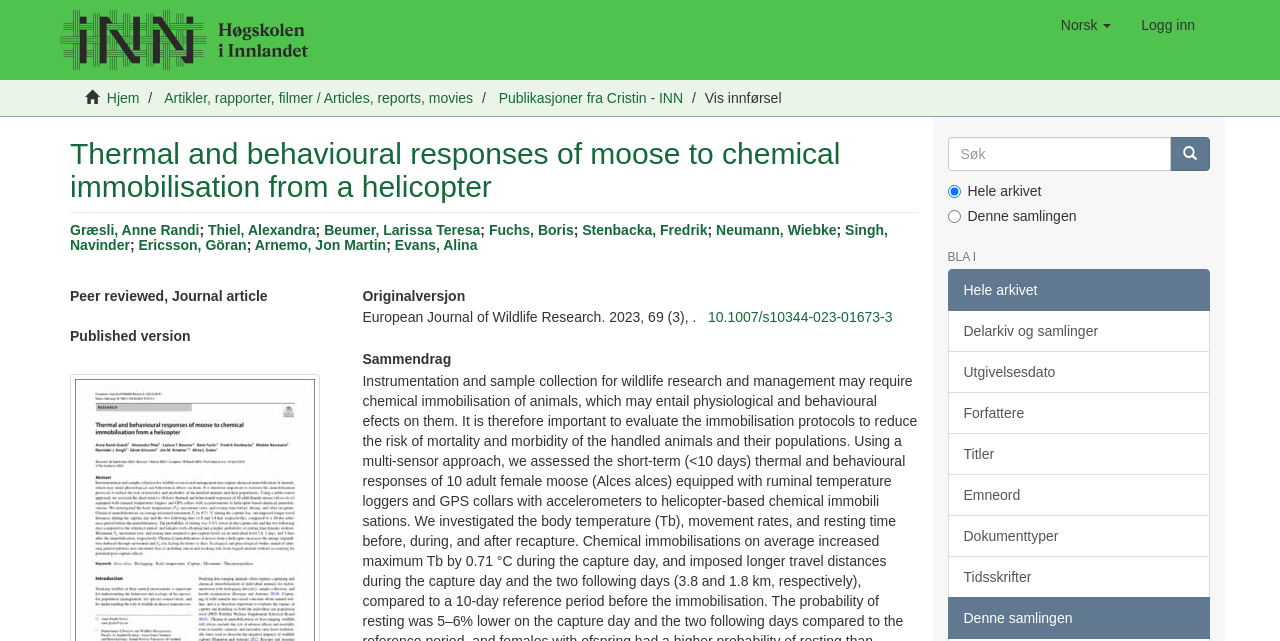Please locate the bounding box coordinates of the element that should be clicked to complete the given instruction: "Search for articles".

[0.74, 0.214, 0.915, 0.267]